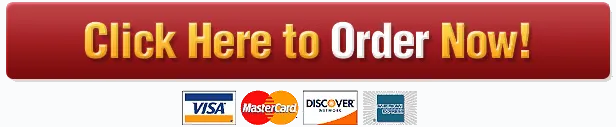How many payment option icons are shown?
Using the details from the image, give an elaborate explanation to answer the question.

Below the prominent red button, there are recognizable payment option icons, including Visa, MasterCard, Discover, and an additional secure payment symbol, which makes a total of 4 payment option icons.